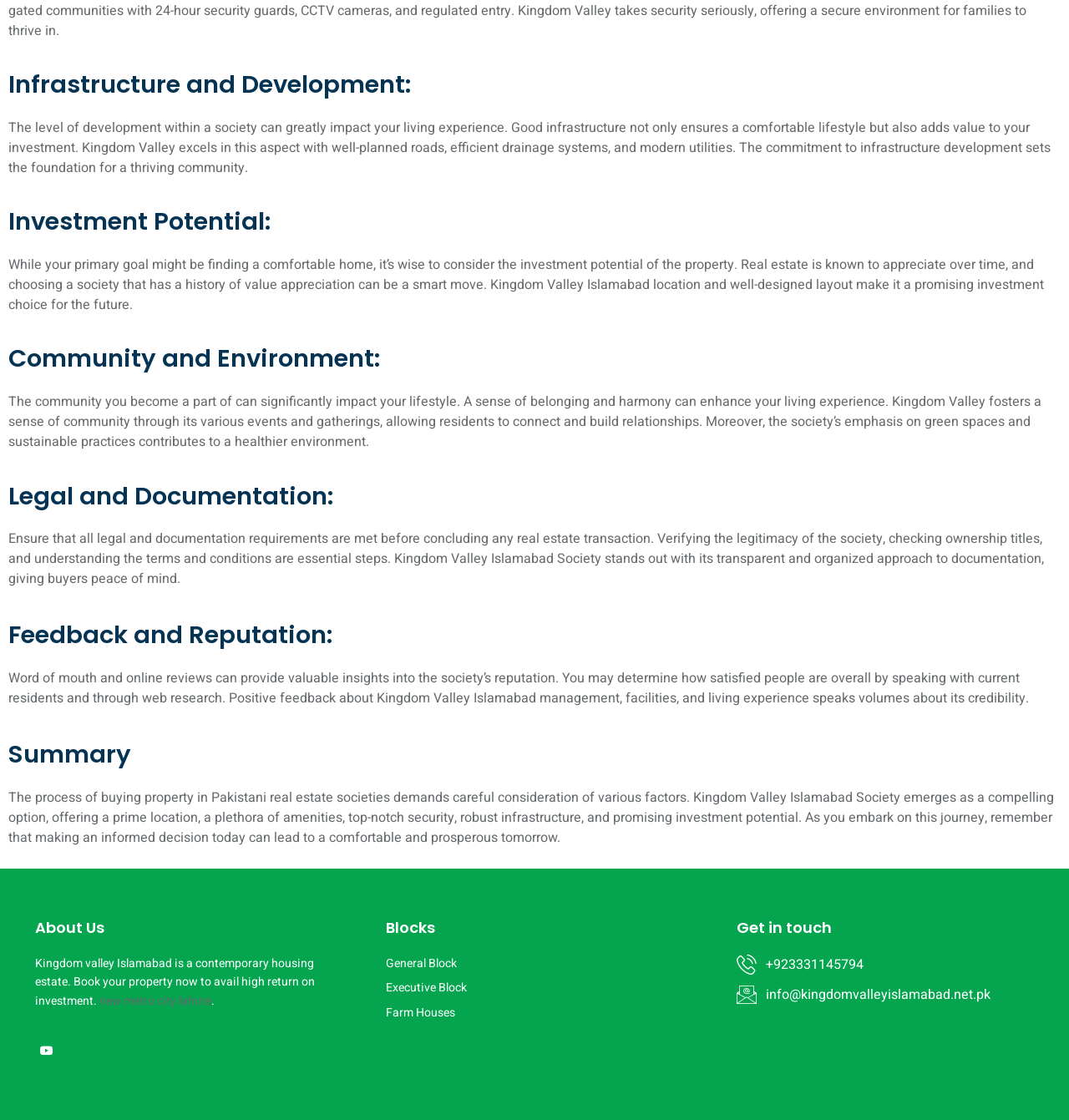Please identify the bounding box coordinates of the element I should click to complete this instruction: 'Visit Kingdom Valley Islamabad location'. The coordinates should be given as four float numbers between 0 and 1, like this: [left, top, right, bottom].

[0.459, 0.245, 0.655, 0.263]